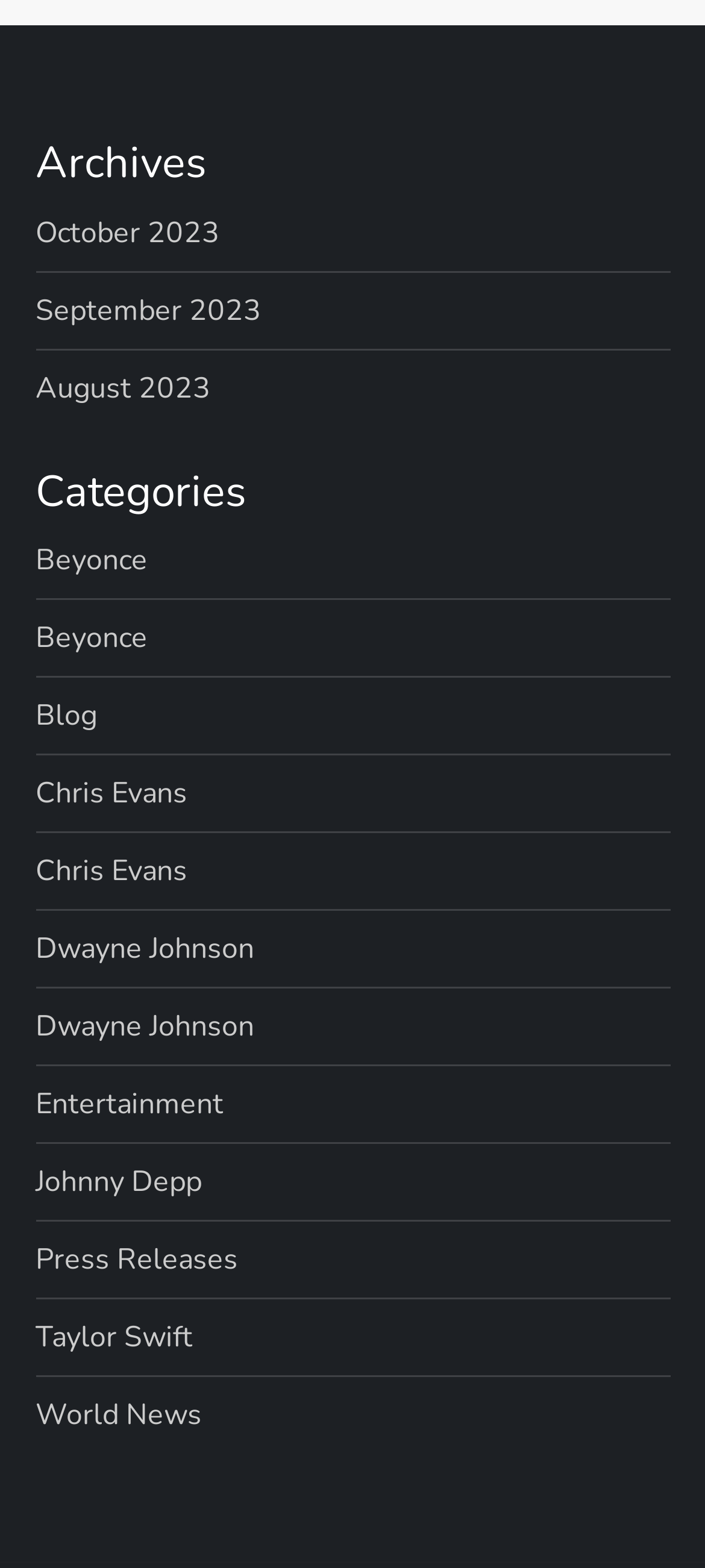Please specify the bounding box coordinates of the area that should be clicked to accomplish the following instruction: "View projects and builds". The coordinates should consist of four float numbers between 0 and 1, i.e., [left, top, right, bottom].

None